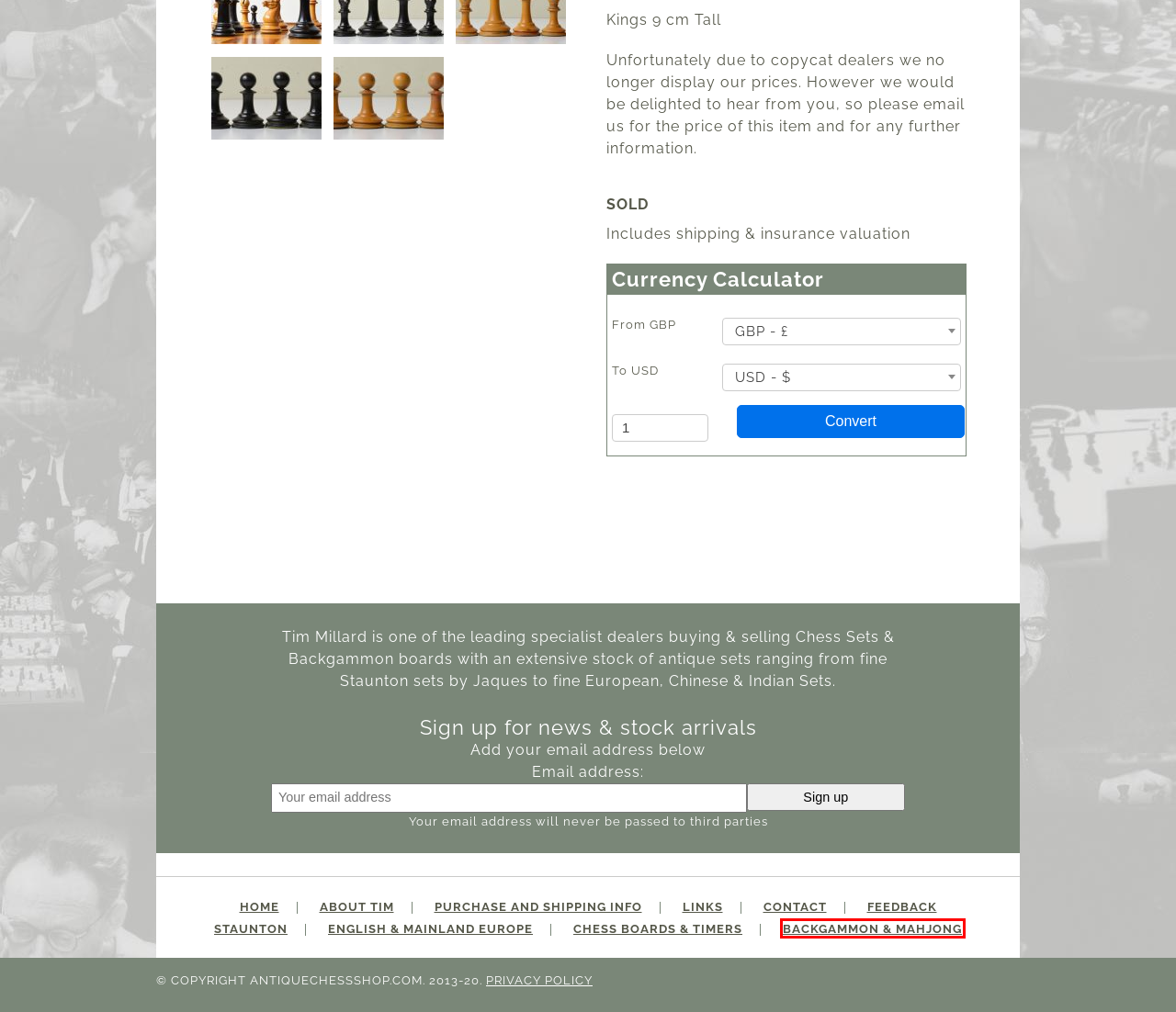A screenshot of a webpage is given with a red bounding box around a UI element. Choose the description that best matches the new webpage shown after clicking the element within the red bounding box. Here are the candidates:
A. English & Mainland Europe Chess Sets - Antique Chess Shop
B. About Tim - Antique Chess Shop
C. Privacy Policy - Antique Chess Shop
D. Backgammon & Mahjong Sets - Antique Chess Shop
E. Chess Boards & Timers - Antique Chess Shop
F. Antique Chess & Backgammon Sets - Antique Chess Shop
G. Staunton Chess Sets - Antique Chess Shop
H. Contact - Antique Chess Shop

D